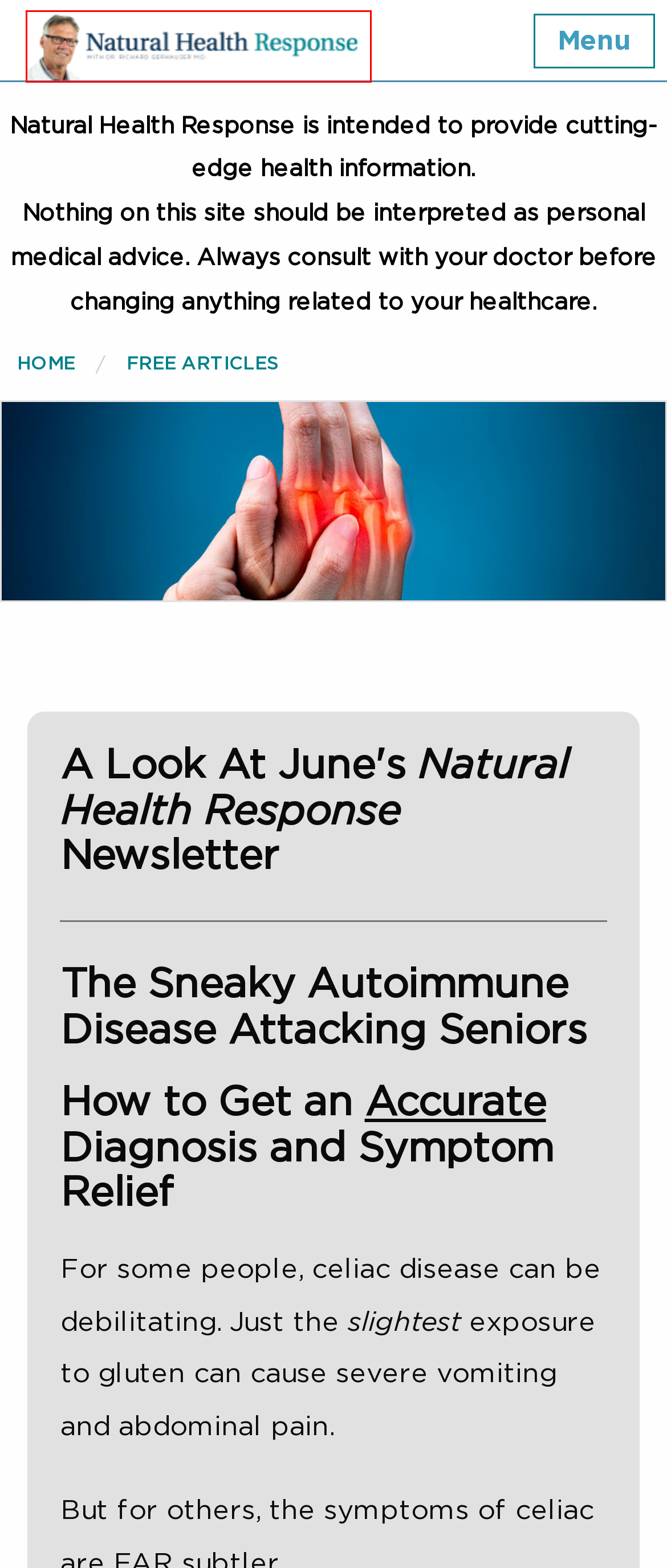A screenshot of a webpage is provided, featuring a red bounding box around a specific UI element. Identify the webpage description that most accurately reflects the new webpage after interacting with the selected element. Here are the candidates:
A. Frequently Asked Questions - Natural Health Response
B. Arthritis Symptoms Eased Without Drugs
C. 9 Common Senior Pills Now Linked to Alzheimer’s Disease?
D. Home - Natural Health Response
E. Privacy Web Form
F. Free Articles Archives - Natural Health Response
G. Health Hacks for Better Aging
H. Dr. Richard Gerhauser, M.D., Author at Natural Health Response

D